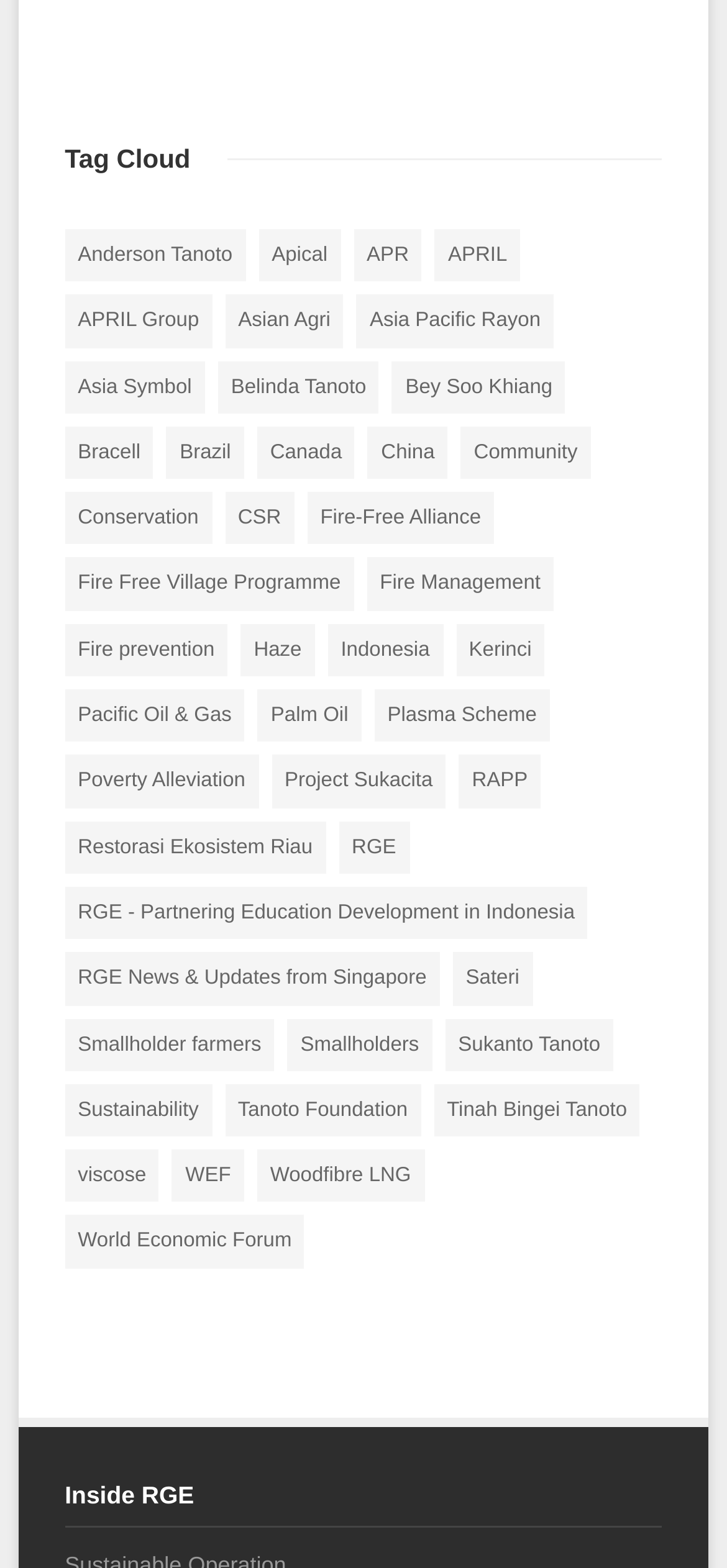Answer the question in one word or a short phrase:
What is the category with the fewest items?

WEF